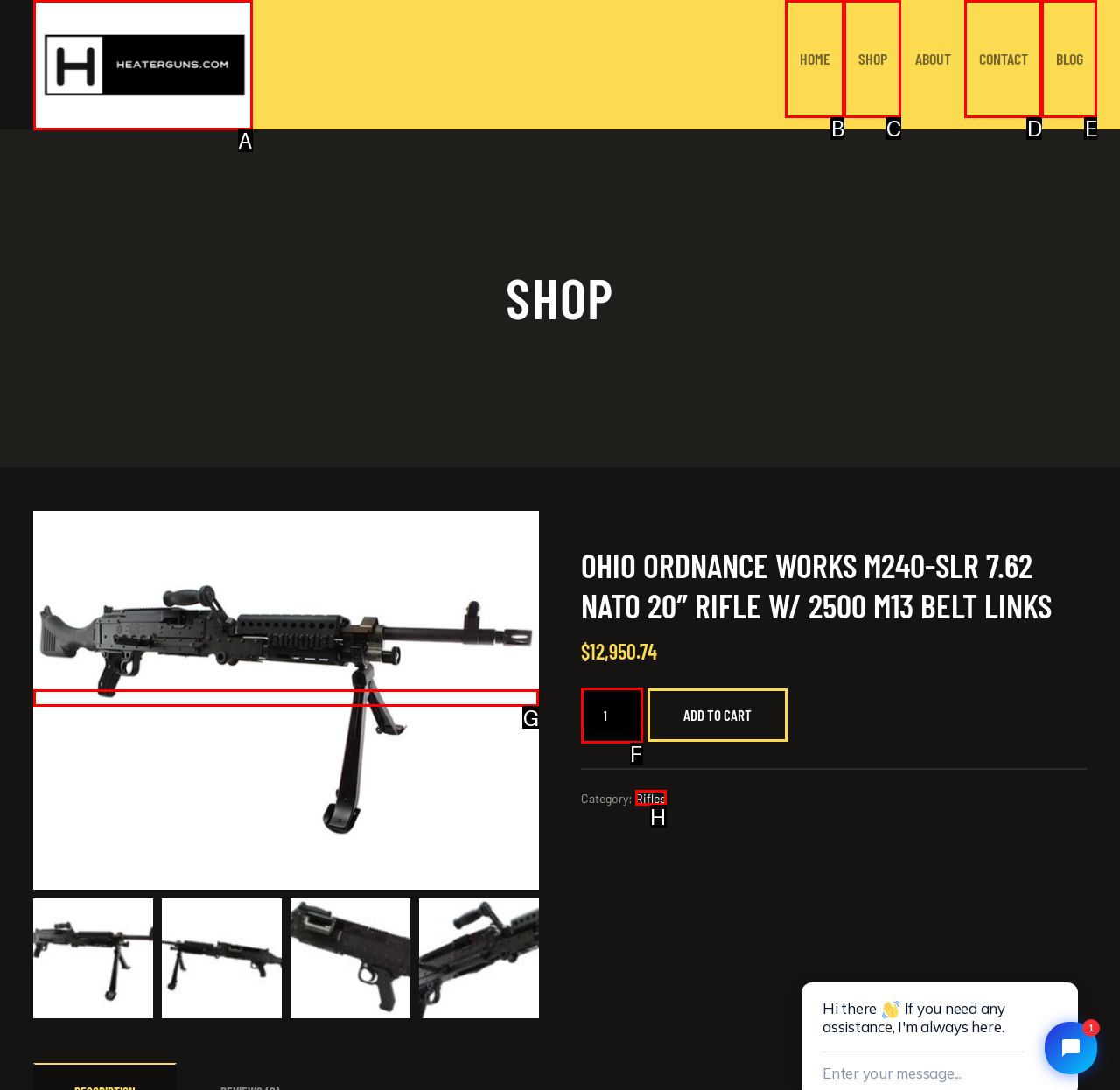Given the task: Click the Heater Guns logo, indicate which boxed UI element should be clicked. Provide your answer using the letter associated with the correct choice.

A